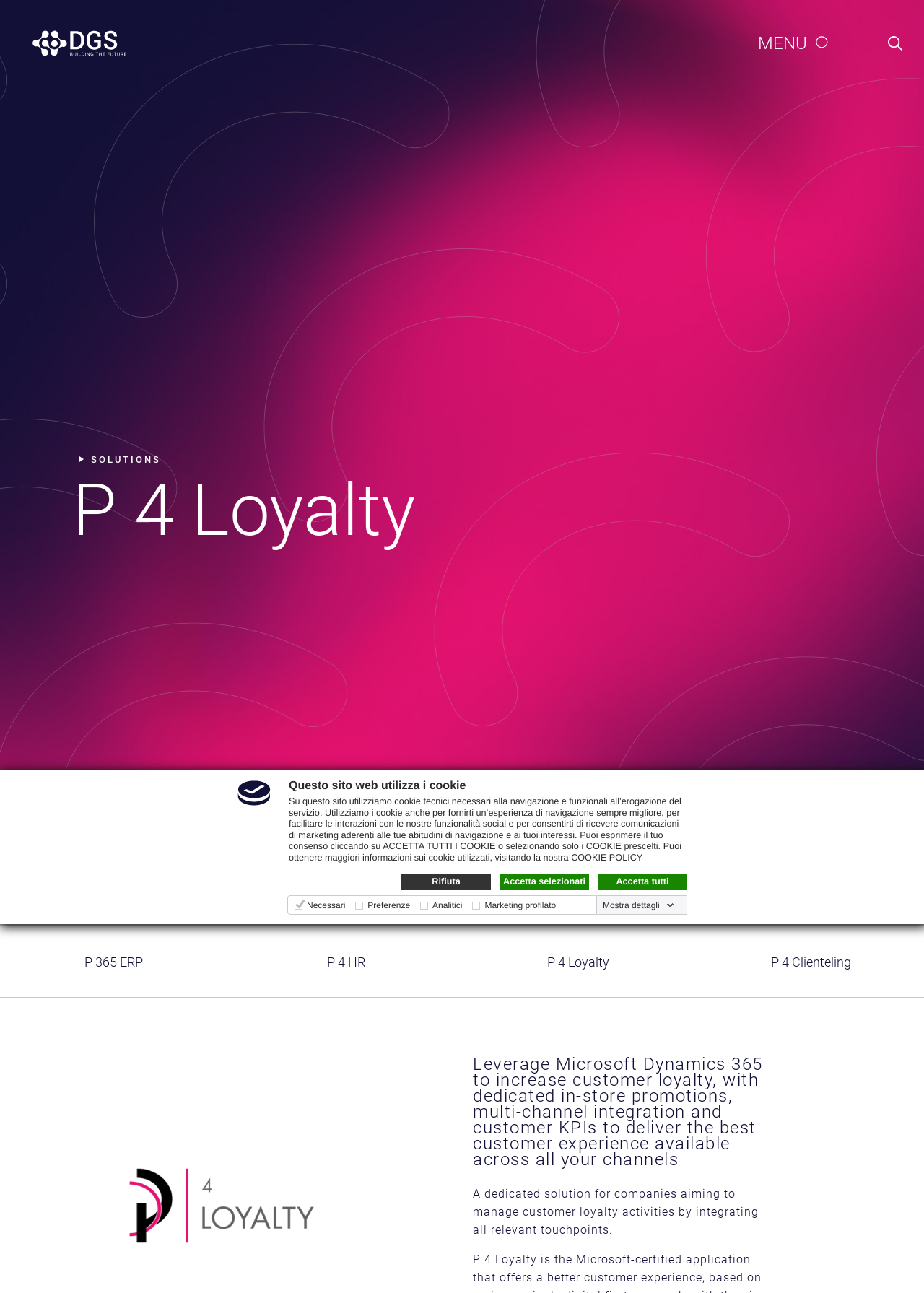Given the element description: "Menu", predict the bounding box coordinates of the UI element it refers to, using four float numbers between 0 and 1, i.e., [left, top, right, bottom].

[0.82, 0.028, 0.898, 0.039]